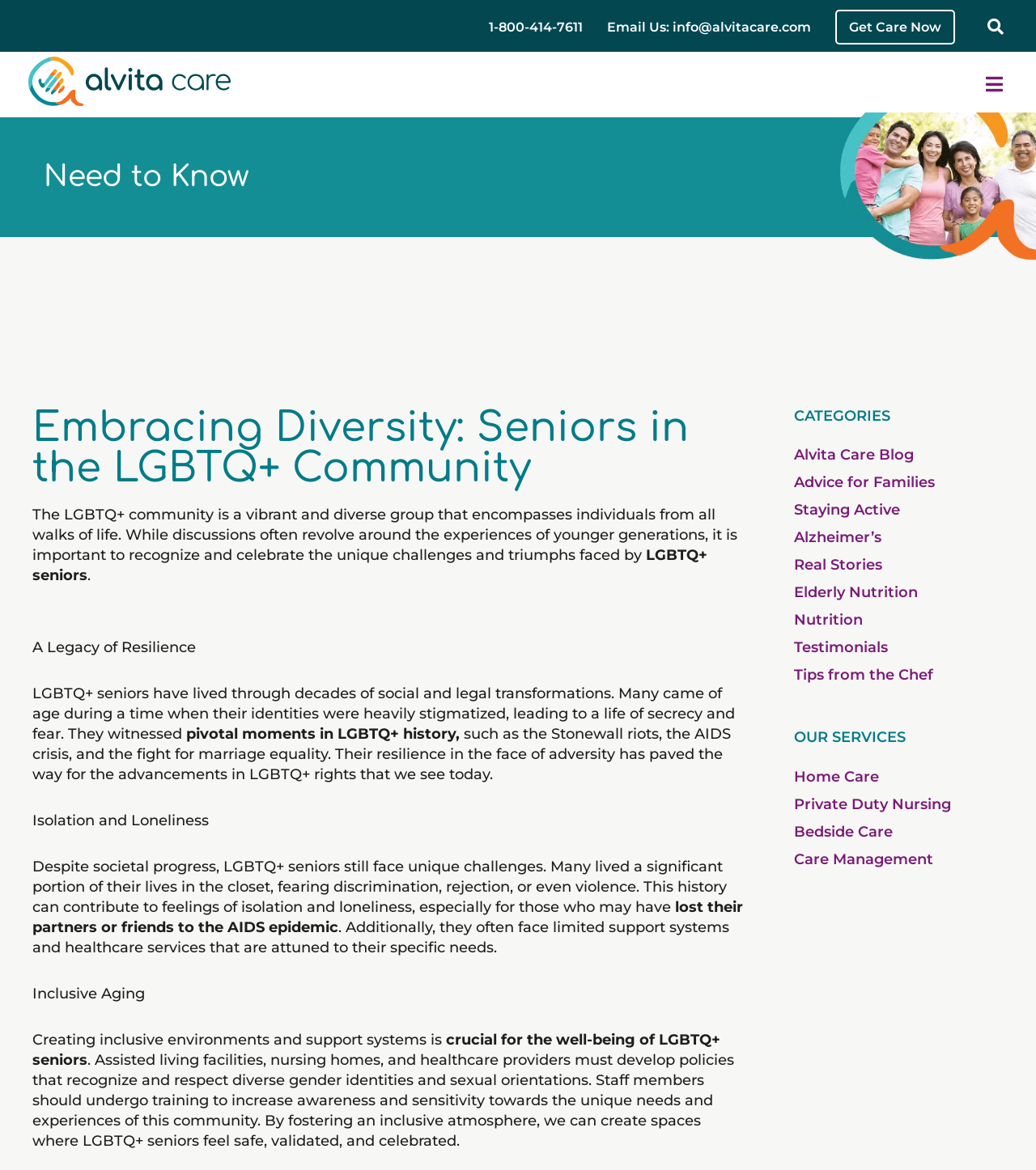Please answer the following question using a single word or phrase: 
What is the category of the article 'Advice for Families'?

Alvita Care Blog